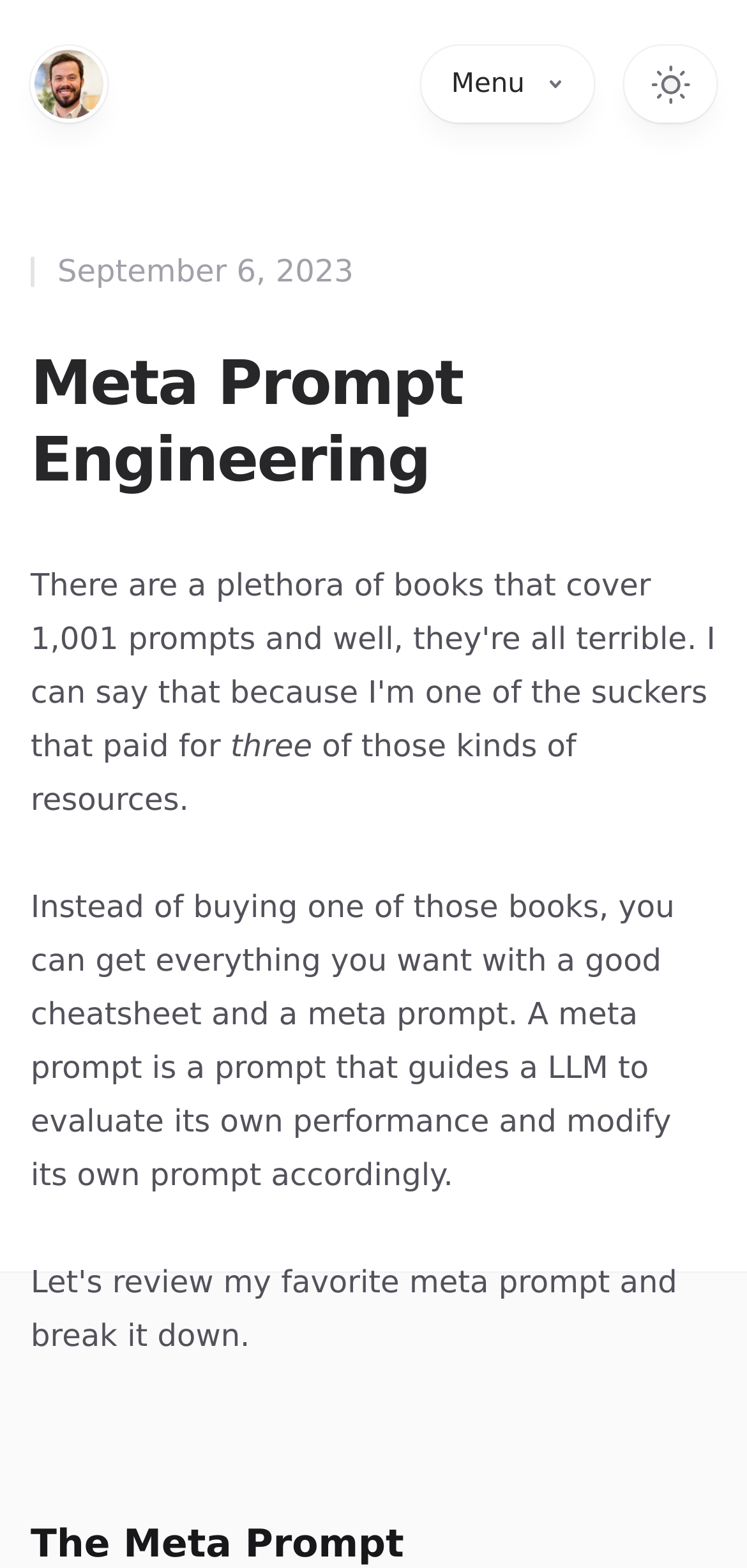Please provide a comprehensive response to the question based on the details in the image: What theme can the user switch to?

I found the theme option by looking at the button element that says 'Switch to dark theme'.